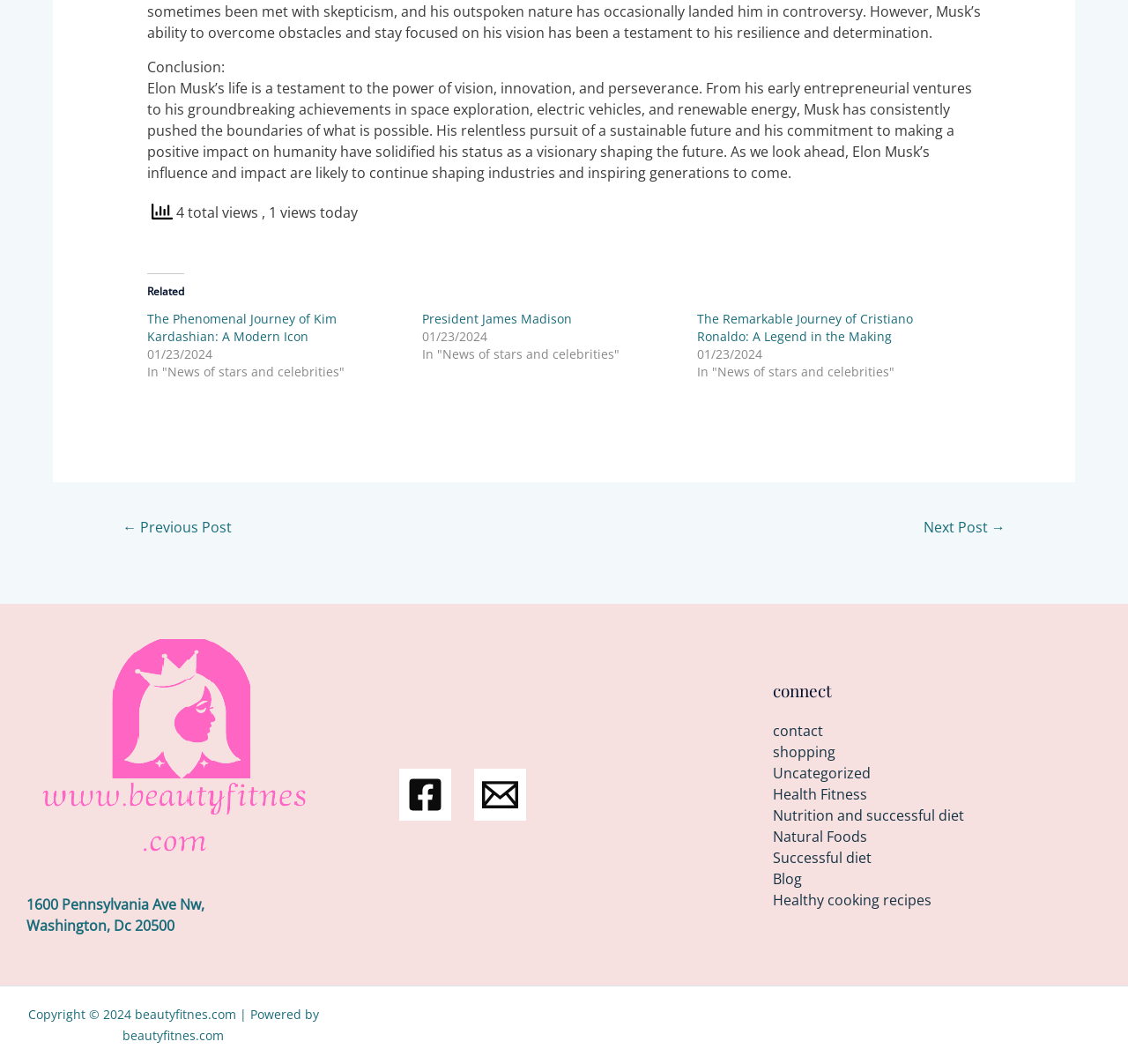Find the bounding box coordinates for the HTML element specified by: "aria-label="Facebook"".

[0.354, 0.722, 0.4, 0.771]